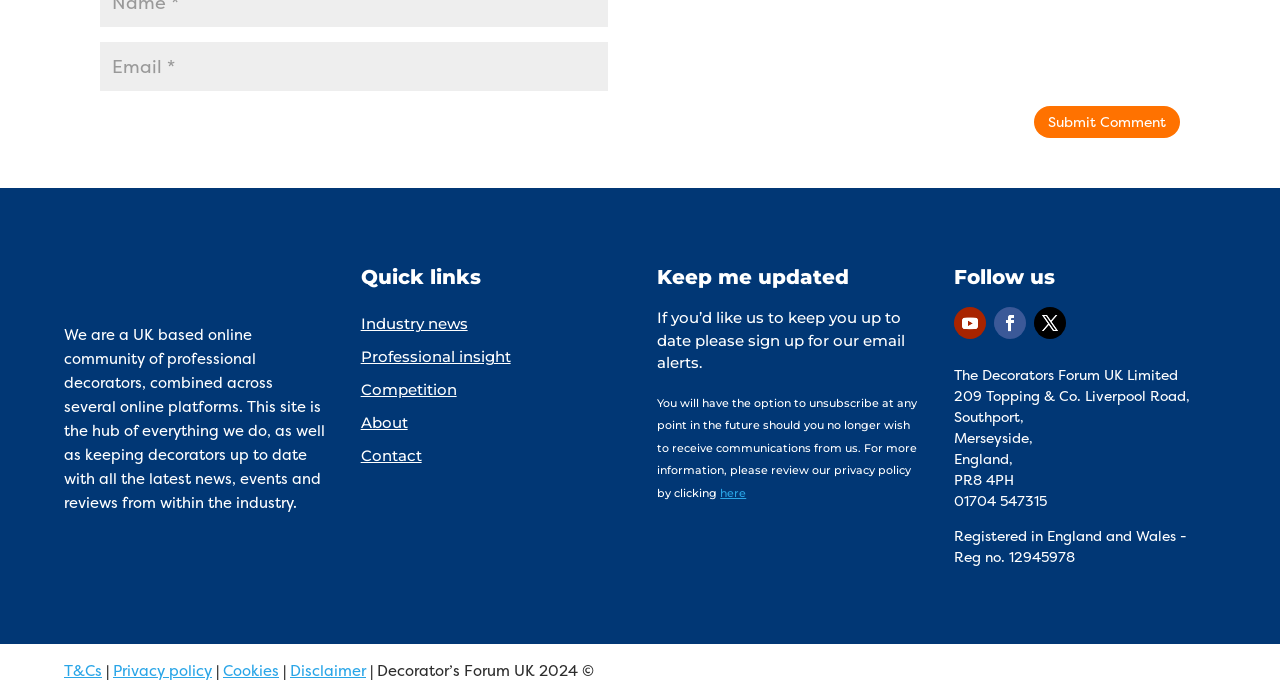What is the location of the company?
Based on the image, respond with a single word or phrase.

Southport, Merseyside, England